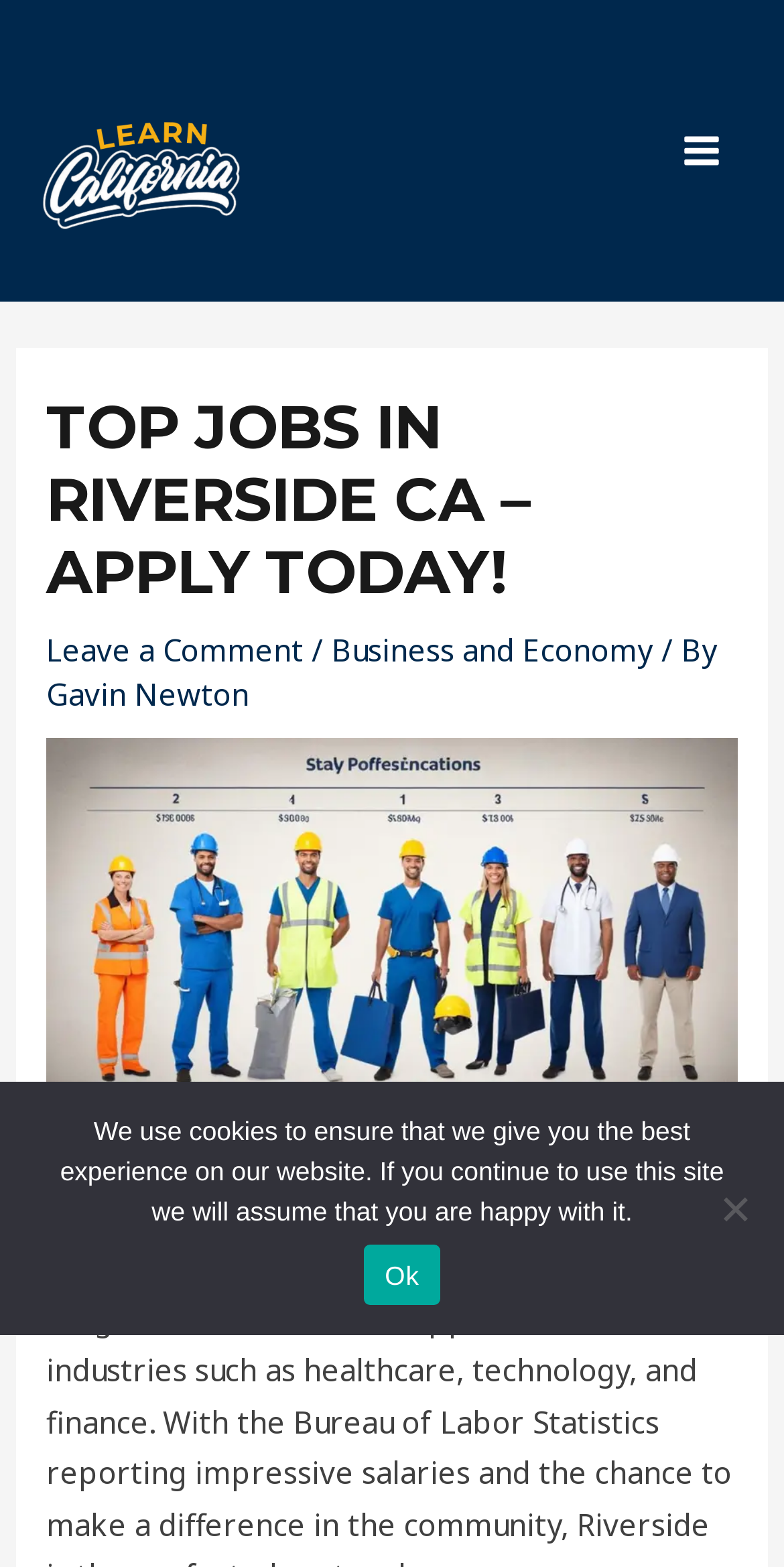Using the element description Ok, predict the bounding box coordinates for the UI element. Provide the coordinates in (top-left x, top-left y, bottom-right x, bottom-right y) format with values ranging from 0 to 1.

[0.465, 0.794, 0.56, 0.833]